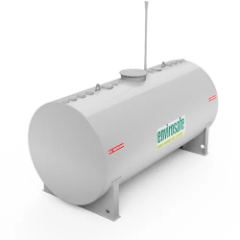What is the purpose of the emergency vent on the tank?
Provide a one-word or short-phrase answer based on the image.

Safety